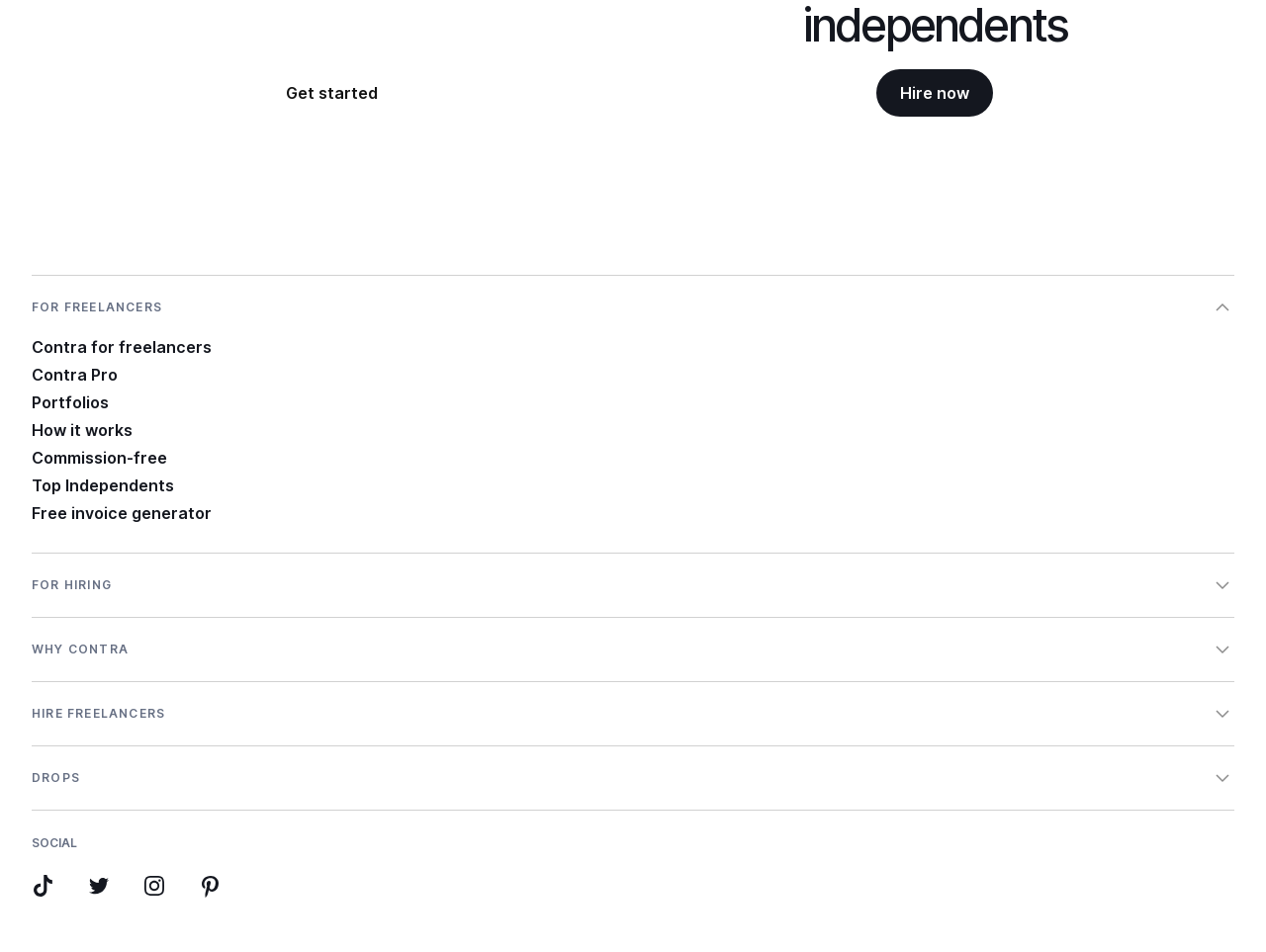Identify the bounding box of the UI element described as follows: "Contra". Provide the coordinates as four float numbers in the range of 0 to 1 [left, top, right, bottom].

[0.023, 0.852, 0.139, 0.884]